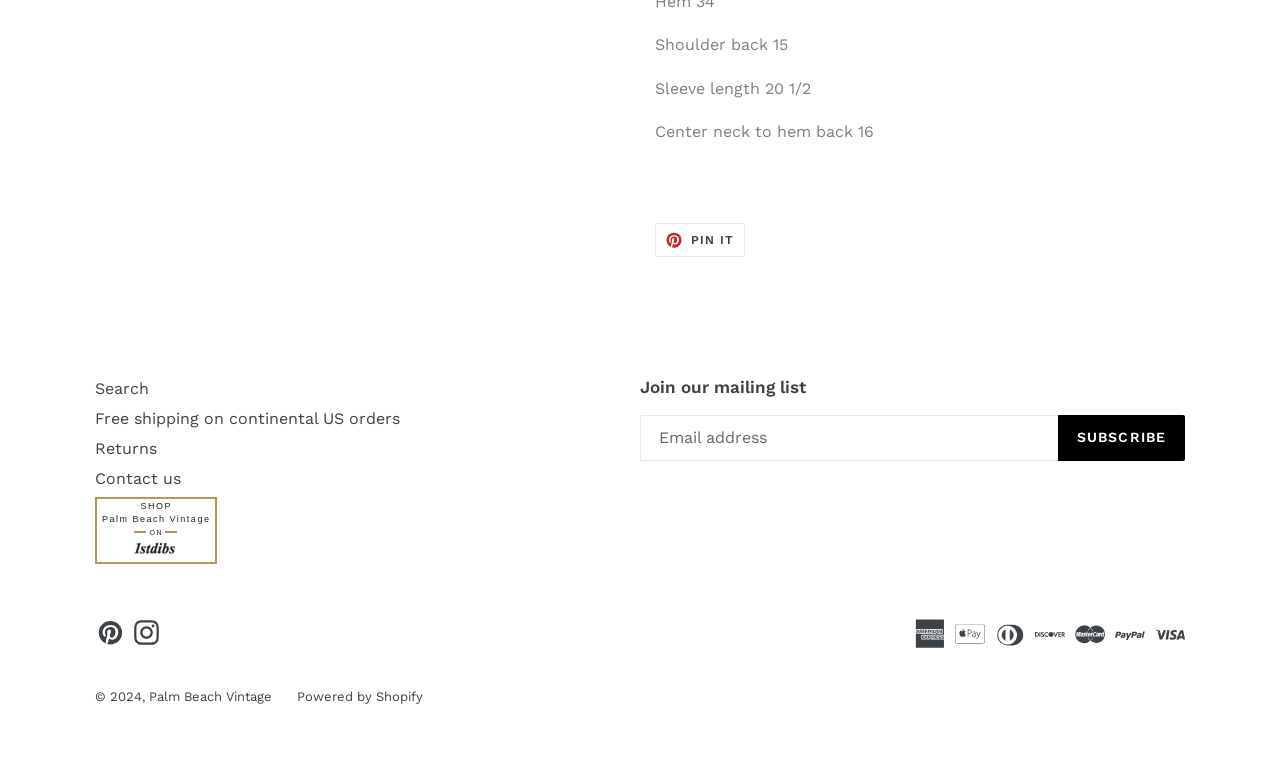What is the length of the sleeve?
Ensure your answer is thorough and detailed.

The answer can be found in the StaticText element with the text 'Sleeve length 20 1/2' which is located at the top of the webpage.